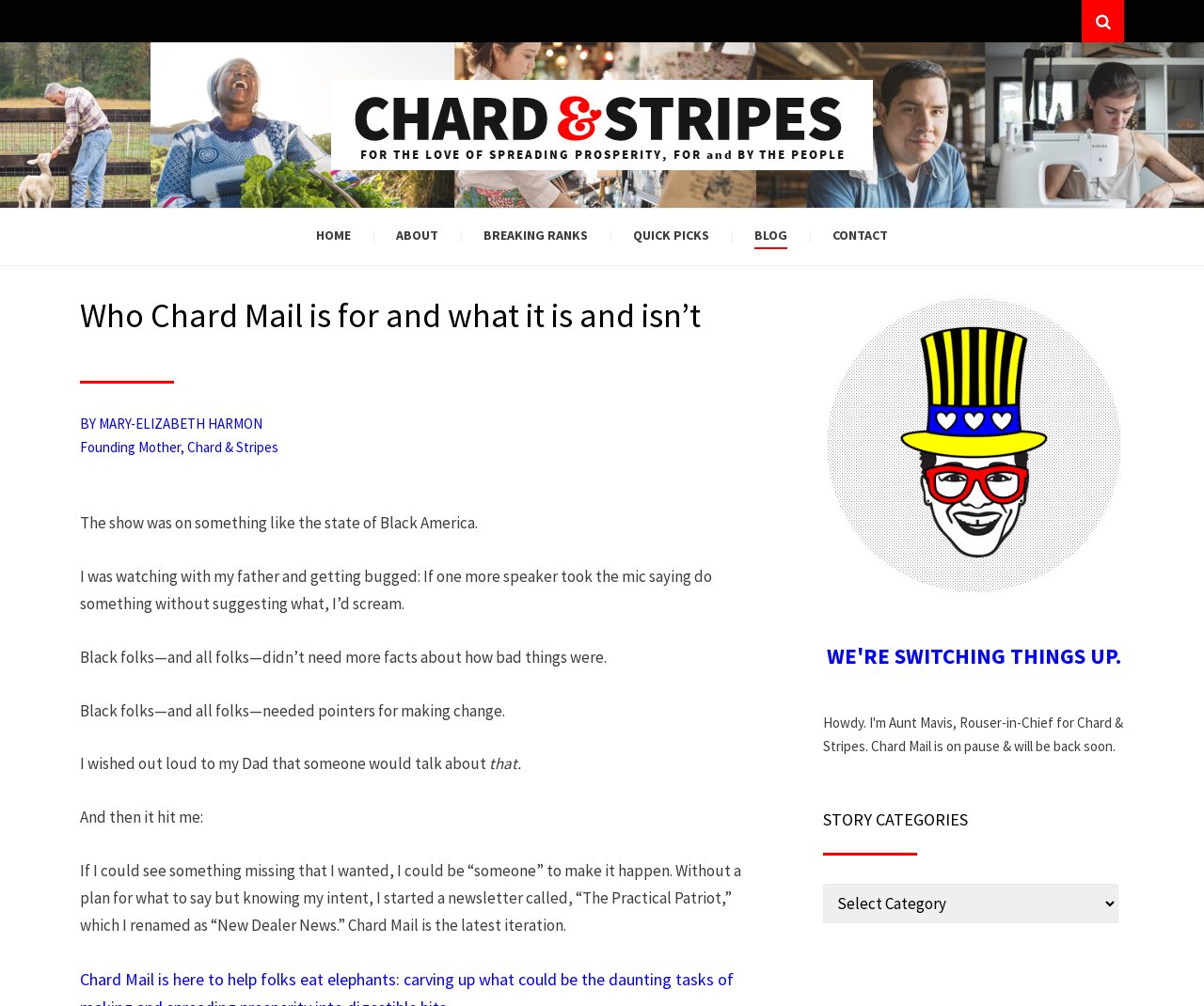Determine the bounding box for the HTML element described here: "Search". The coordinates should be given as [left, top, right, bottom] with each number being a float between 0 and 1.

[0.898, 0.0, 0.934, 0.042]